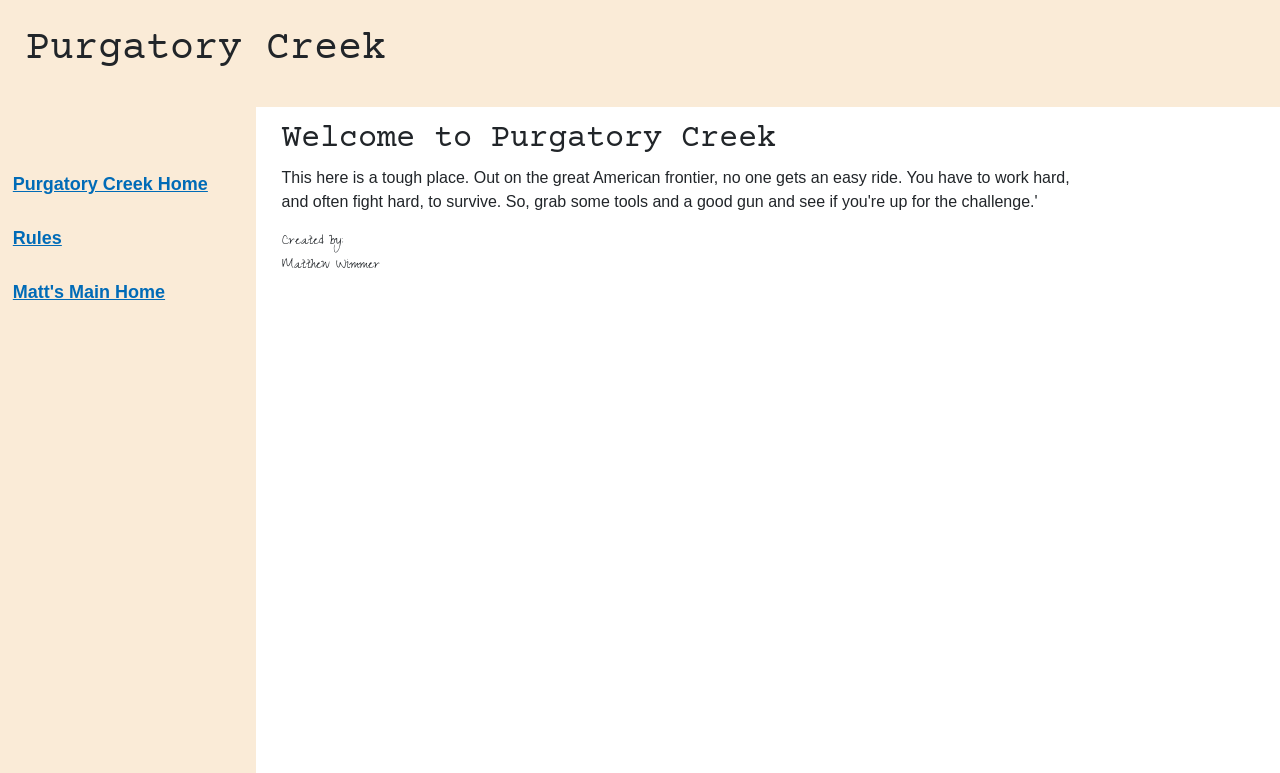Determine the bounding box coordinates of the UI element described below. Use the format (top-left x, top-left y, bottom-right x, bottom-right y) with floating point numbers between 0 and 1: Rules

[0.01, 0.295, 0.048, 0.321]